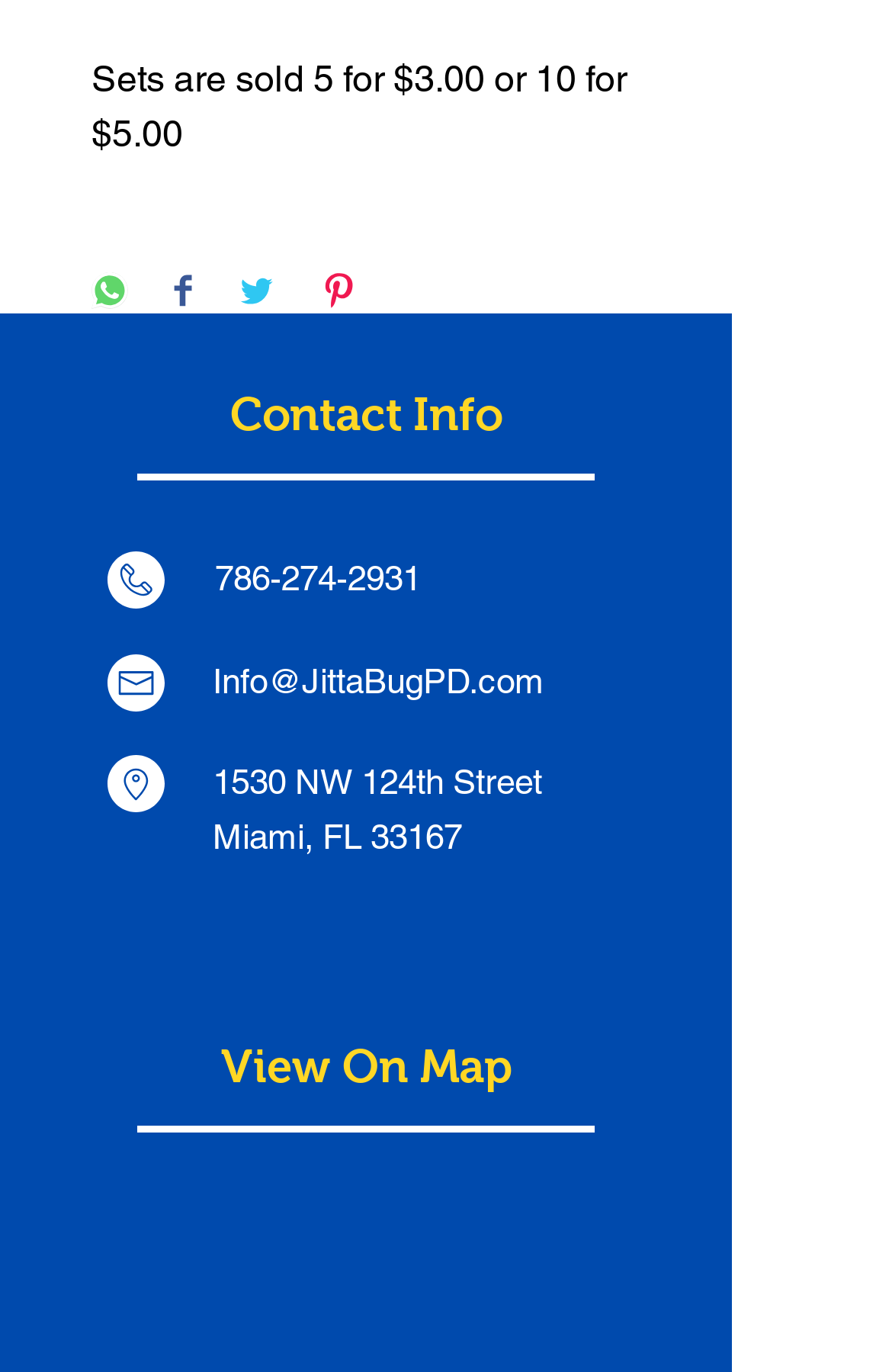Locate the bounding box coordinates of the segment that needs to be clicked to meet this instruction: "Read reviews".

None